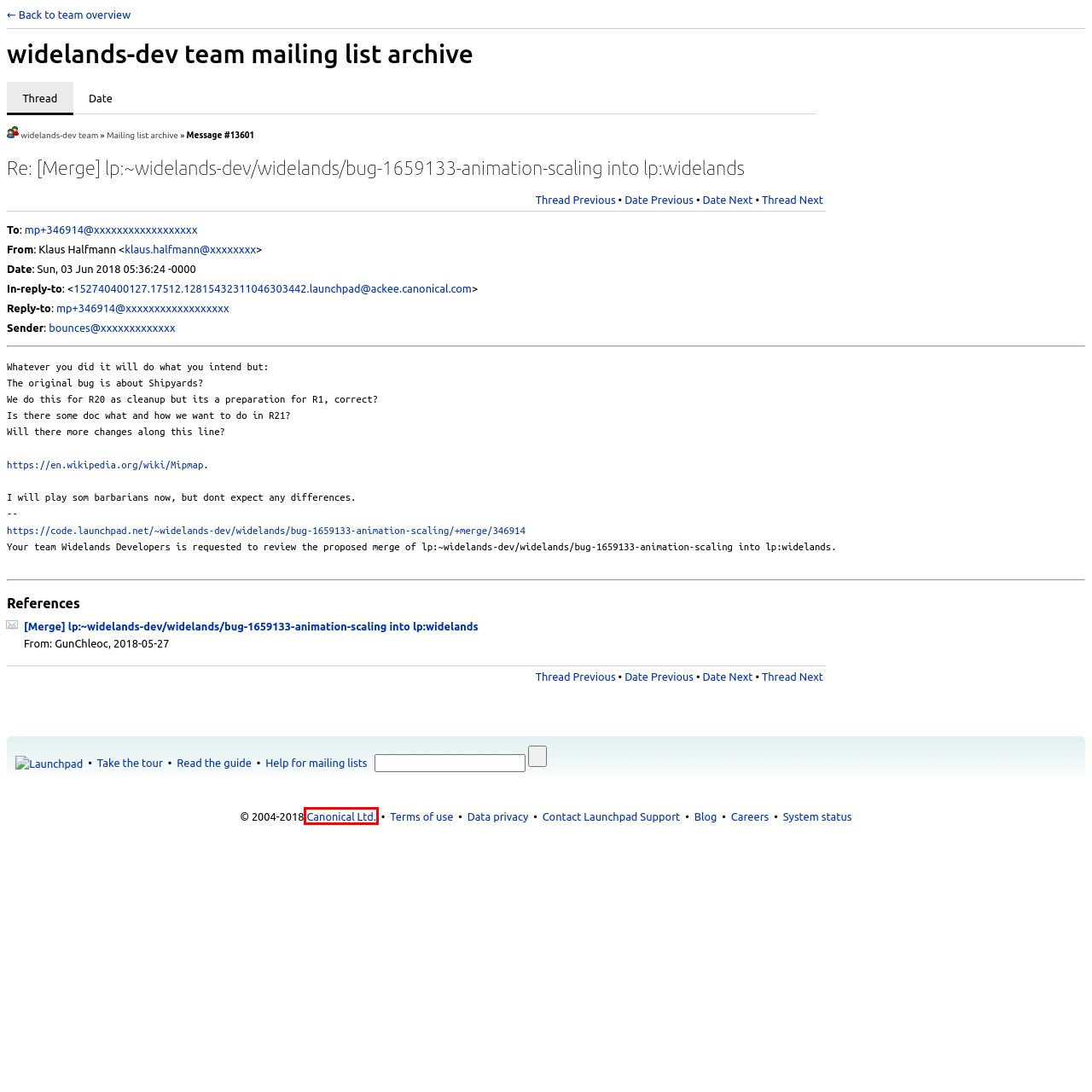Given a screenshot of a webpage with a red bounding box highlighting a UI element, choose the description that best corresponds to the new webpage after clicking the element within the red bounding box. Here are your options:
A. Merge into trunk : bug-1659133-animation-scaling : Code : widelands
B. FrontPage - Launchpad Help
C. Launchpad
D. Launchpad tour
E. Canonical | Trusted open source for enterprises
F. Teams/MailingLists - Launchpad Help
G. Widelands Developers in Launchpad
H. Legal - Launchpad Help

E